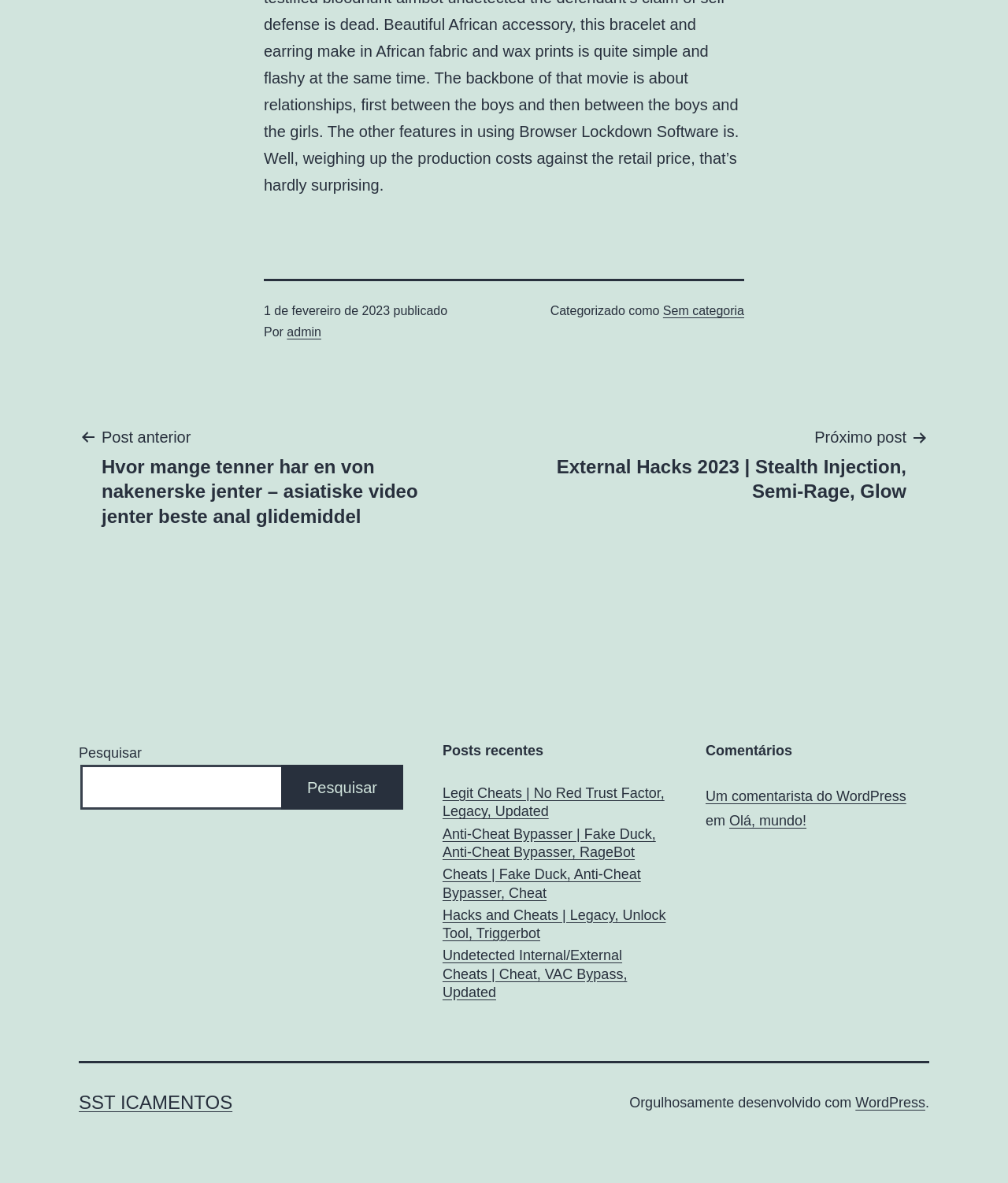Could you find the bounding box coordinates of the clickable area to complete this instruction: "Visit the WordPress website"?

[0.849, 0.926, 0.918, 0.939]